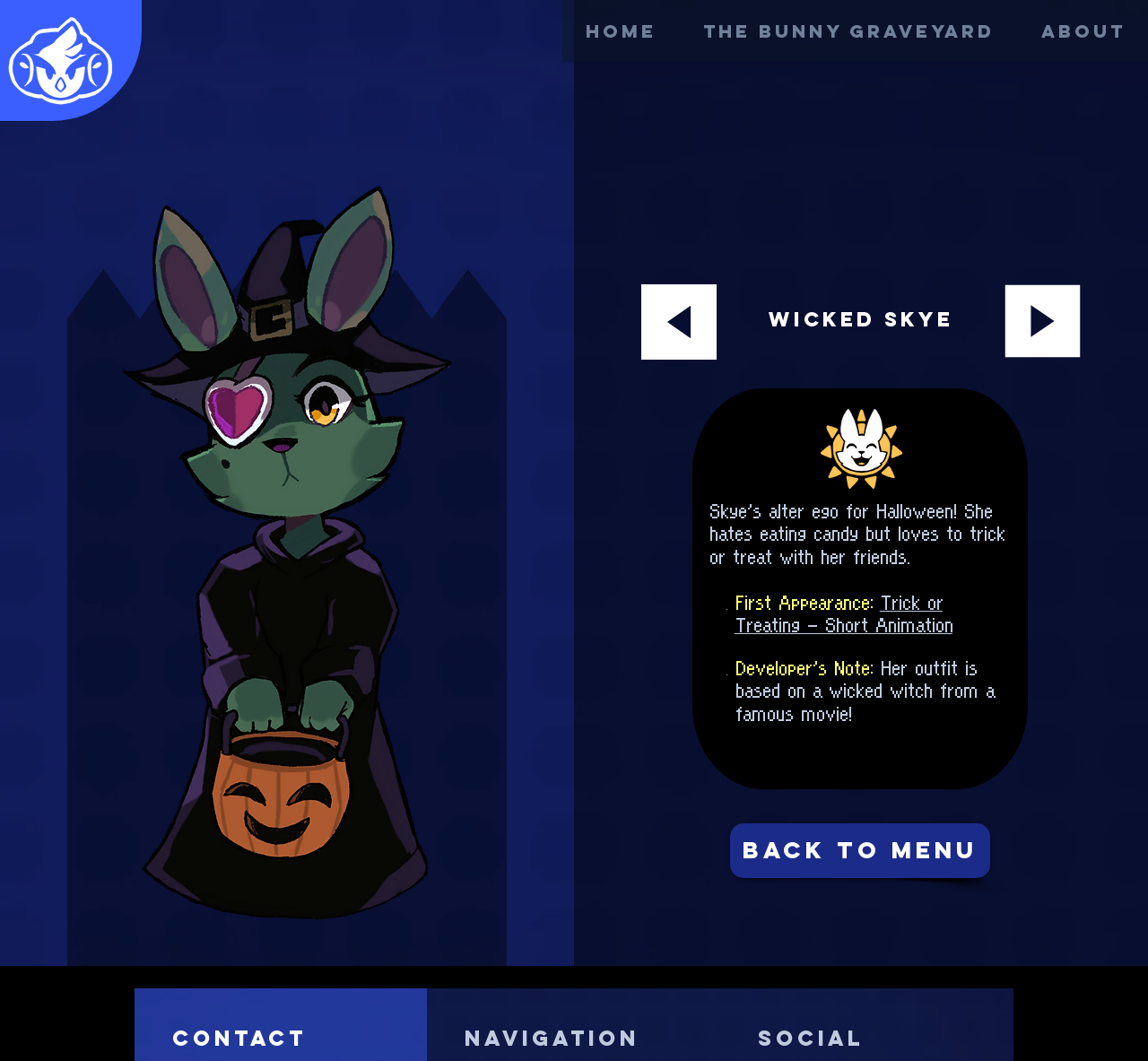Find the bounding box of the element with the following description: "title="Share this"". The coordinates must be four float numbers between 0 and 1, formatted as [left, top, right, bottom].

None